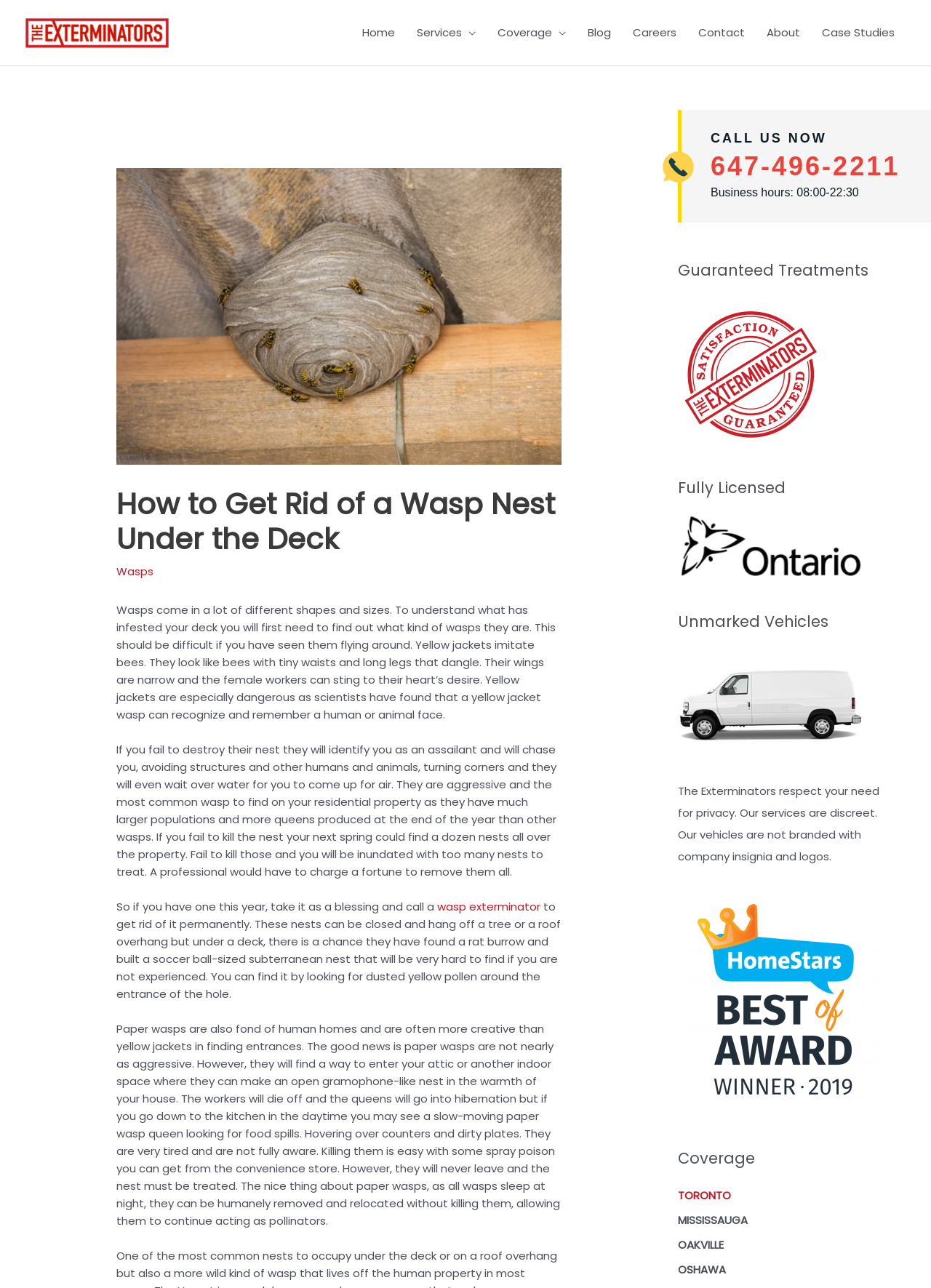Please specify the bounding box coordinates for the clickable region that will help you carry out the instruction: "View the NYT article".

None